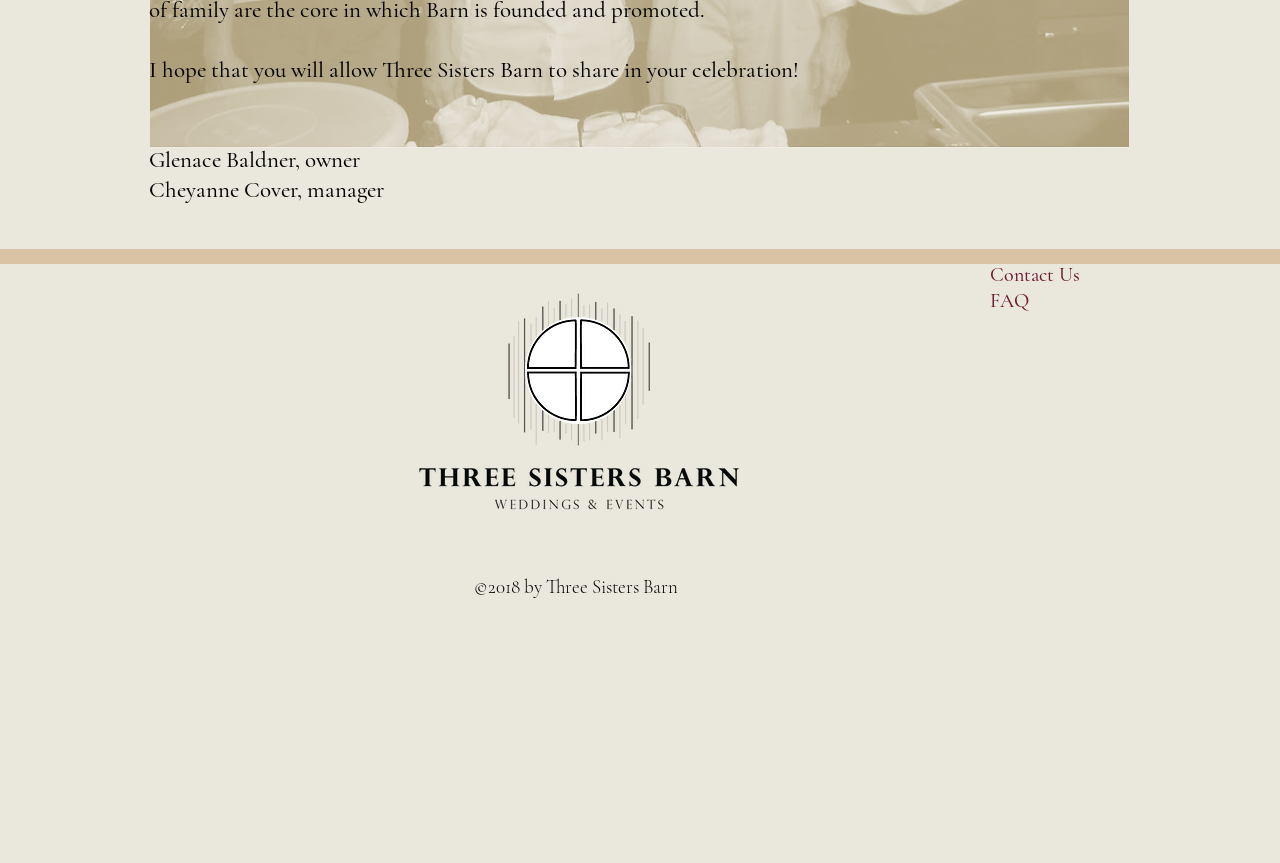What is the name of the manager of Three Sisters Barn?
Based on the image, answer the question with as much detail as possible.

The answer can be found in the StaticText element with the text 'Cheyanne Cover, manager' which is located below the owner's name, indicating that Cheyanne Cover is the manager of Three Sisters Barn.